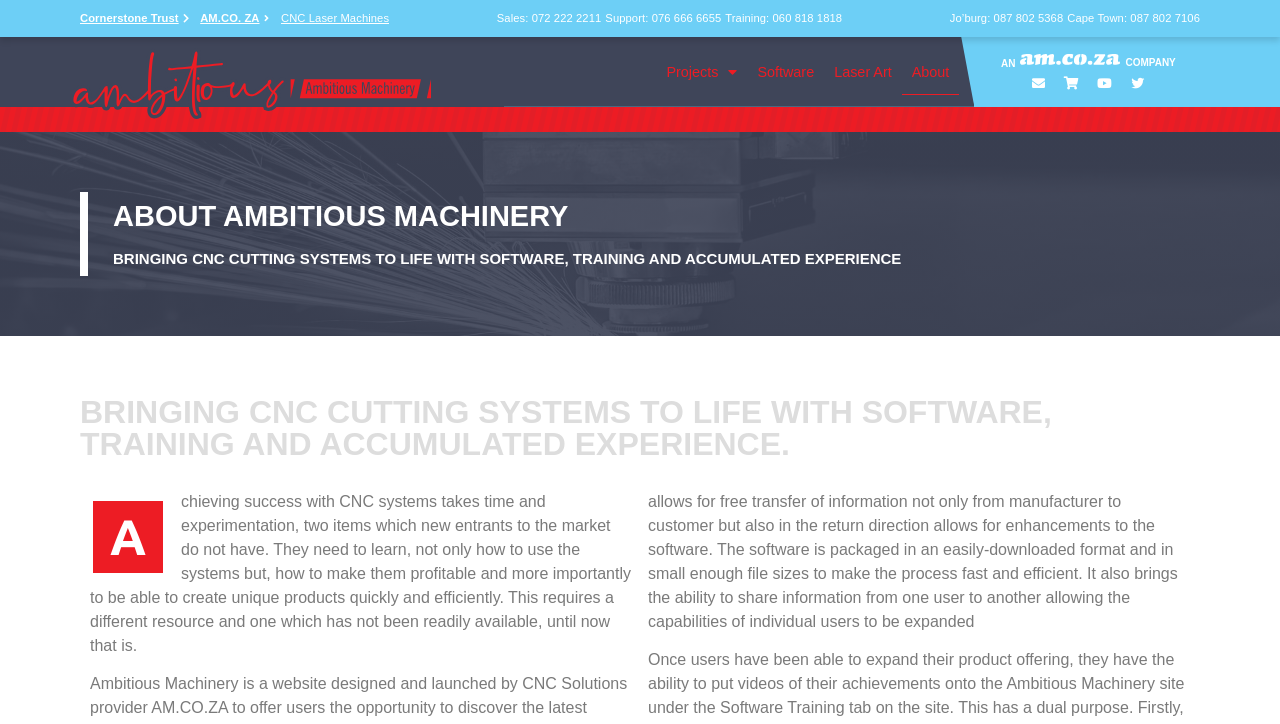Find and indicate the bounding box coordinates of the region you should select to follow the given instruction: "Click on the Ambitious Logo".

[0.055, 0.066, 0.337, 0.164]